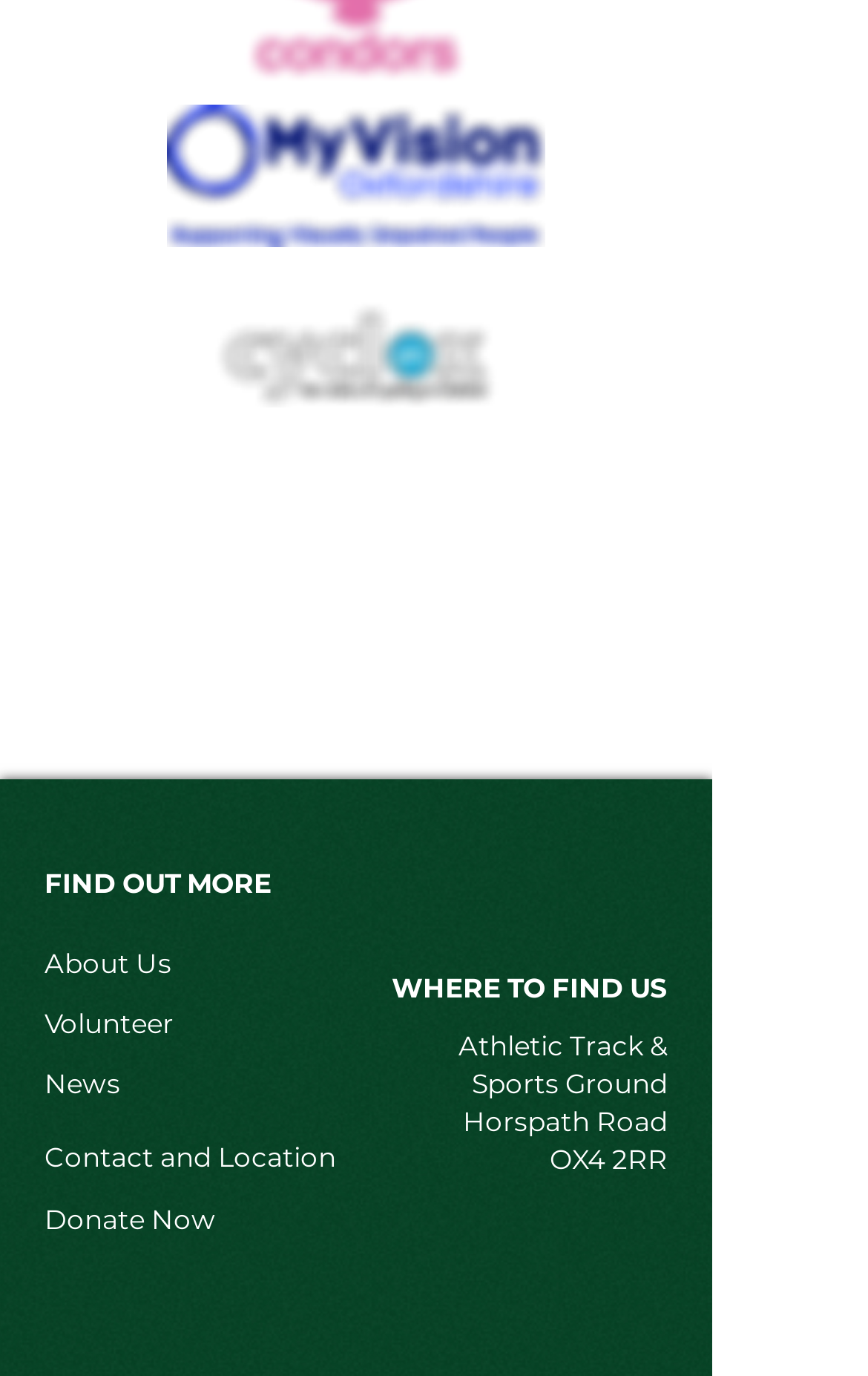Identify the bounding box coordinates of the area that should be clicked in order to complete the given instruction: "Learn About Us". The bounding box coordinates should be four float numbers between 0 and 1, i.e., [left, top, right, bottom].

[0.051, 0.687, 0.197, 0.712]